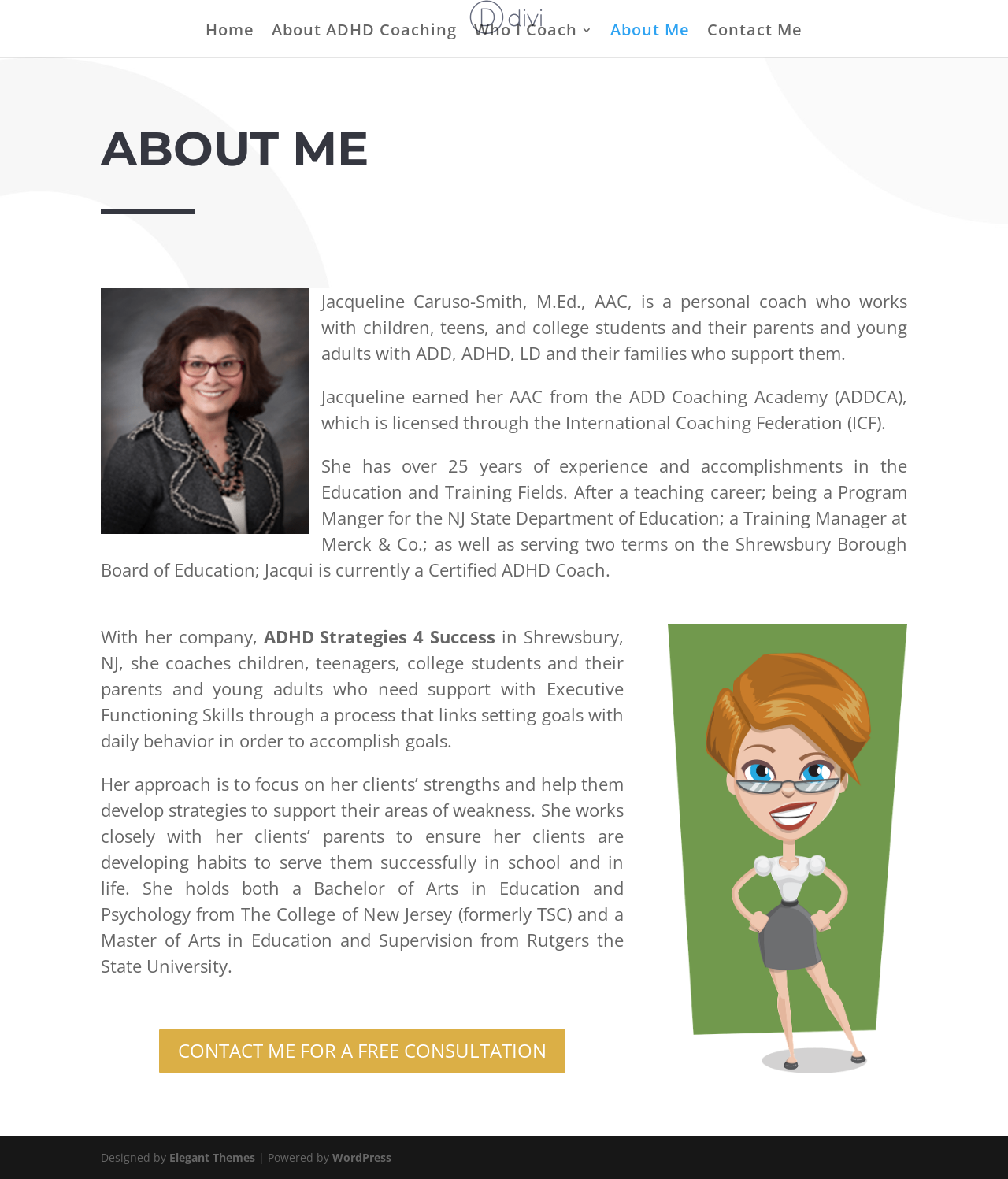Identify the bounding box coordinates of the specific part of the webpage to click to complete this instruction: "Click on the 'Home' link".

[0.204, 0.021, 0.252, 0.049]